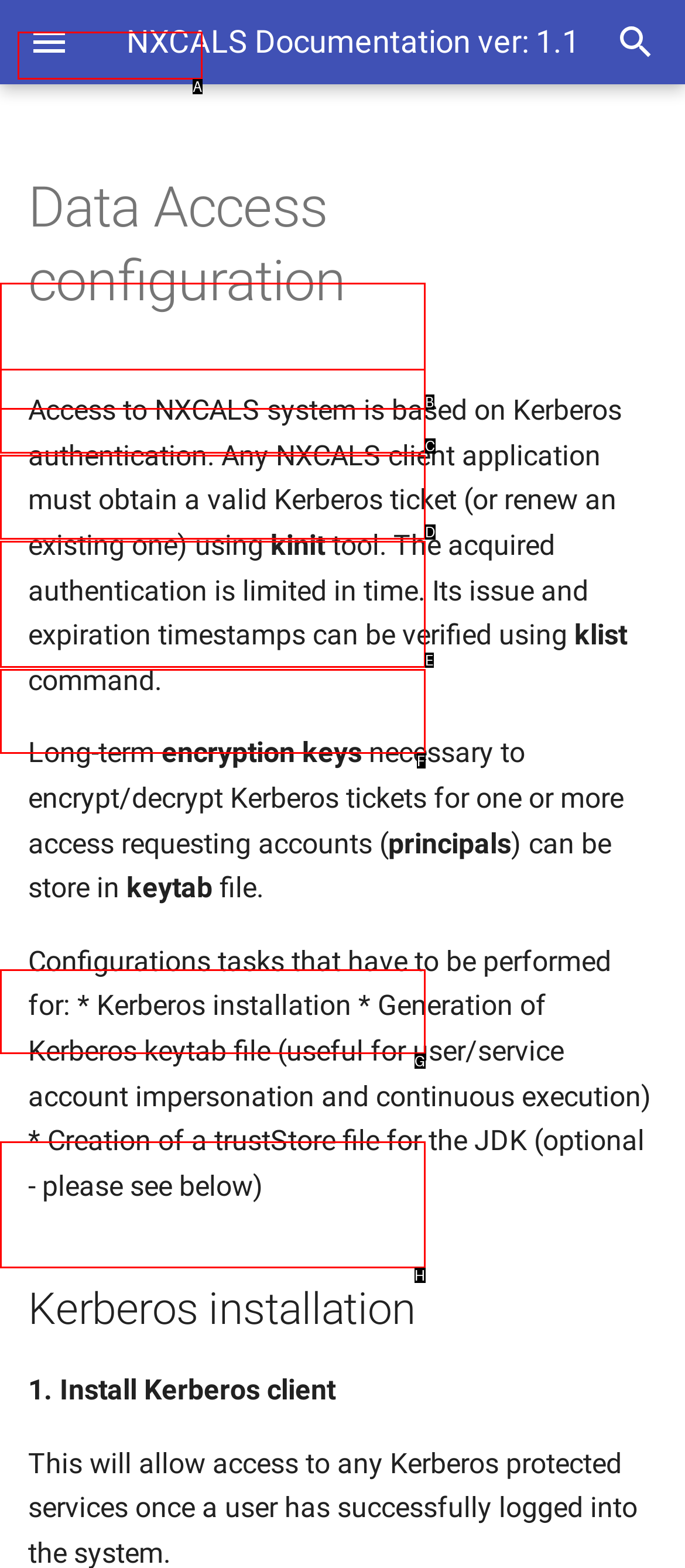Point out the HTML element that matches the following description: Working with fundamentals data
Answer with the letter from the provided choices.

H